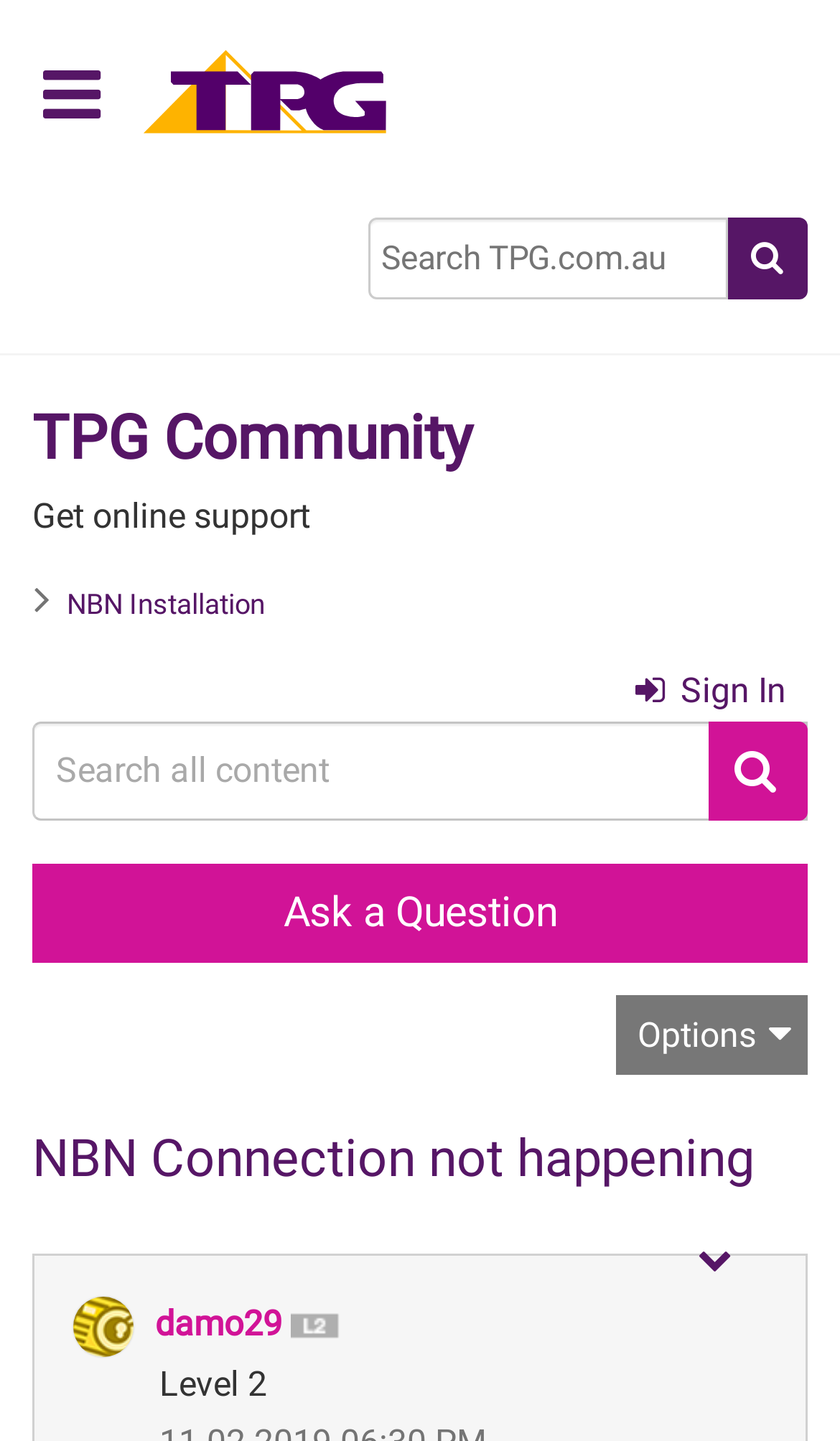What is the name of the community?
Respond with a short answer, either a single word or a phrase, based on the image.

TPG Community